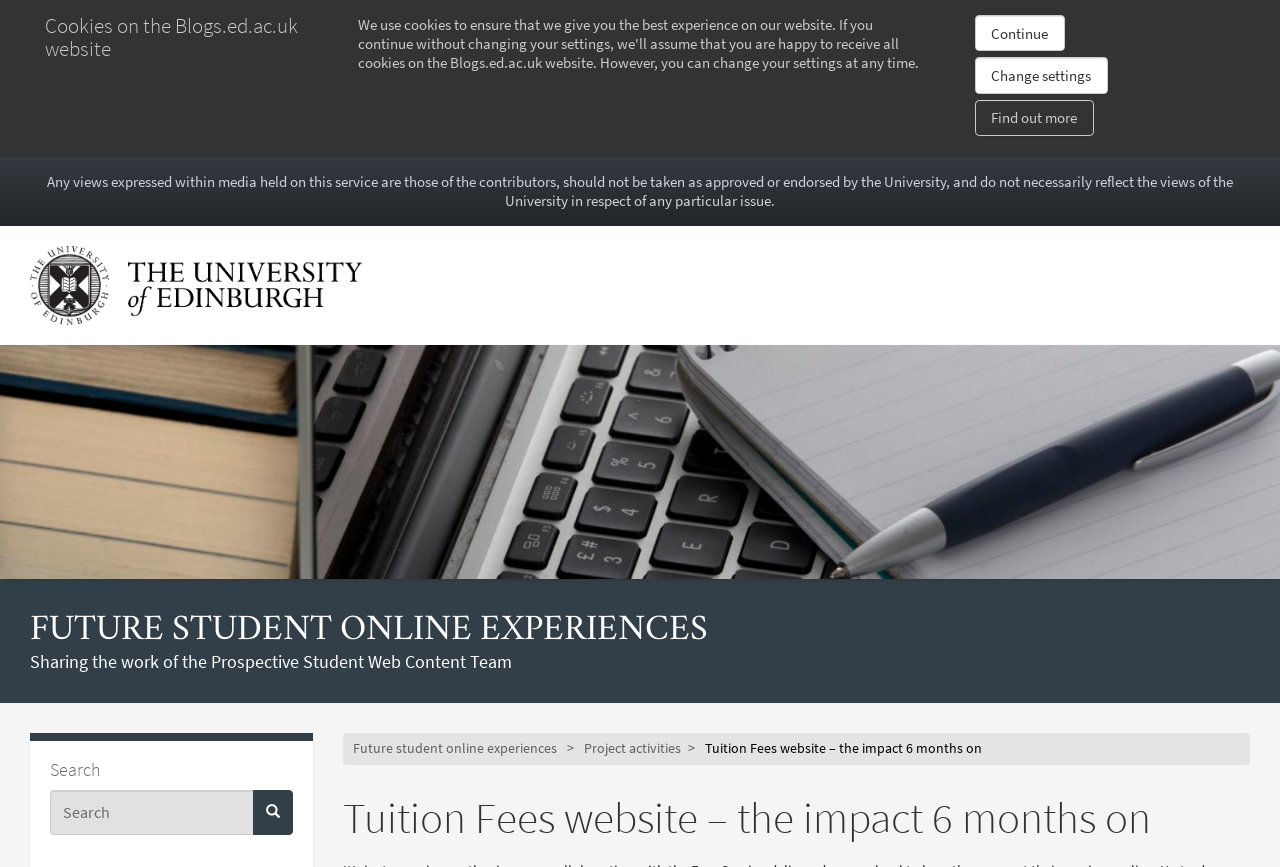Select the bounding box coordinates of the element I need to click to carry out the following instruction: "Click the 'Continue' button".

[0.762, 0.018, 0.832, 0.059]